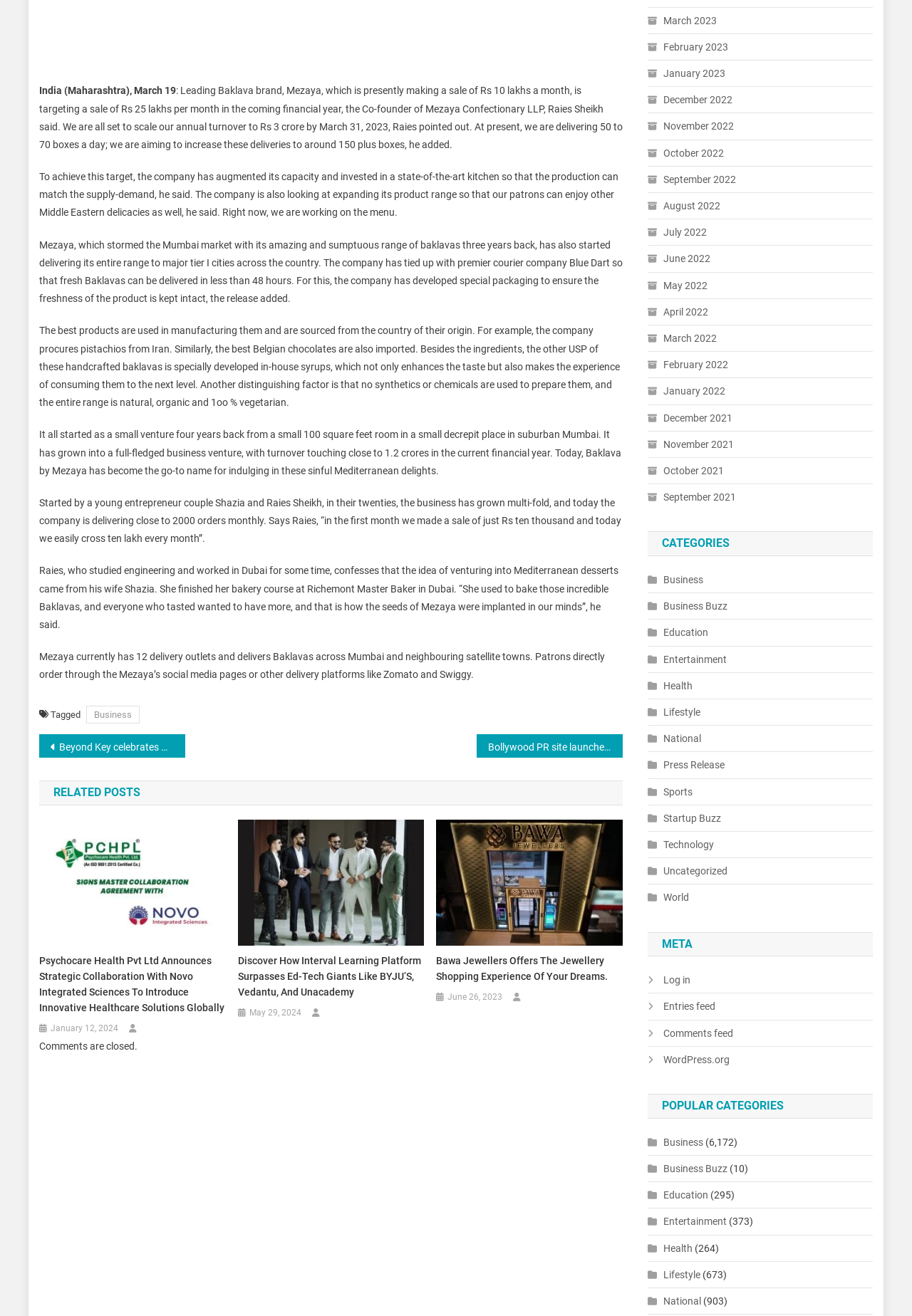Given the element description January 12, 2024, predict the bounding box coordinates for the UI element in the webpage screenshot. The format should be (top-left x, top-left y, bottom-right x, bottom-right y), and the values should be between 0 and 1.

[0.056, 0.776, 0.13, 0.788]